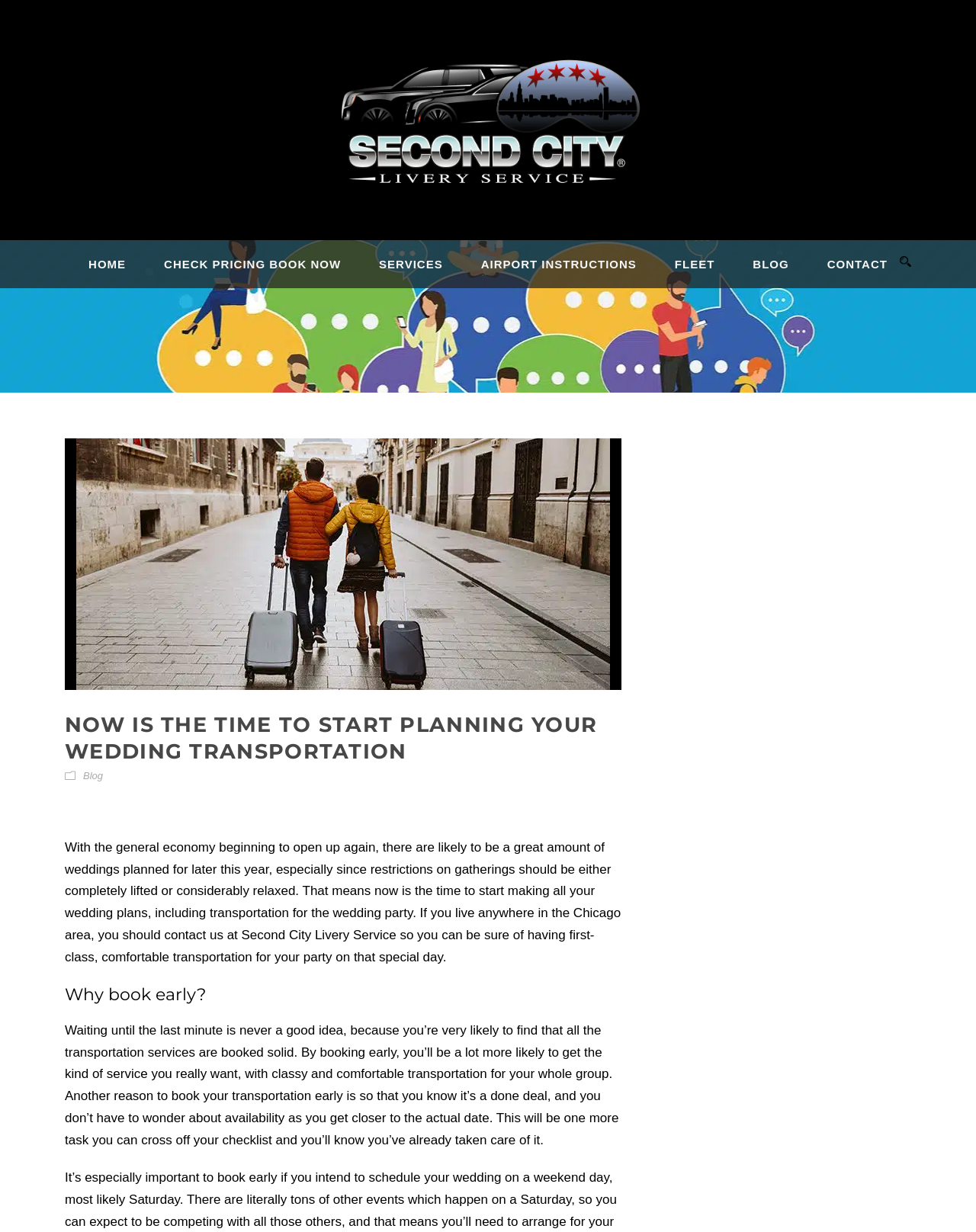What is the company name?
Look at the image and respond to the question as thoroughly as possible.

The company name can be found in the paragraph of text that starts with 'With the general economy beginning to open up again...'. The sentence mentions 'you should contact us at Second City Livery Service' which indicates that Second City Livery Service is the company name.